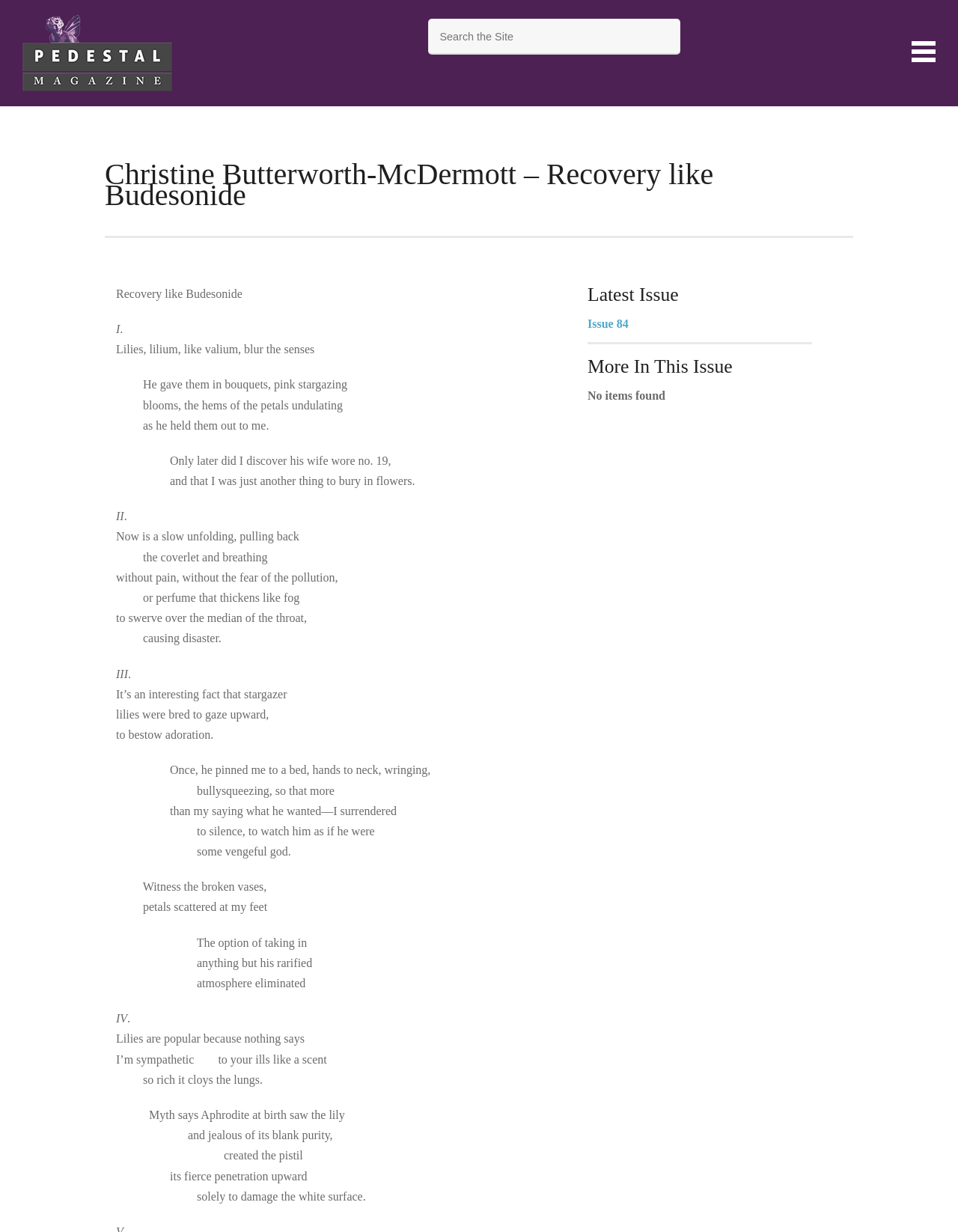What is the latest issue of the magazine?
Examine the screenshot and reply with a single word or phrase.

Issue 84